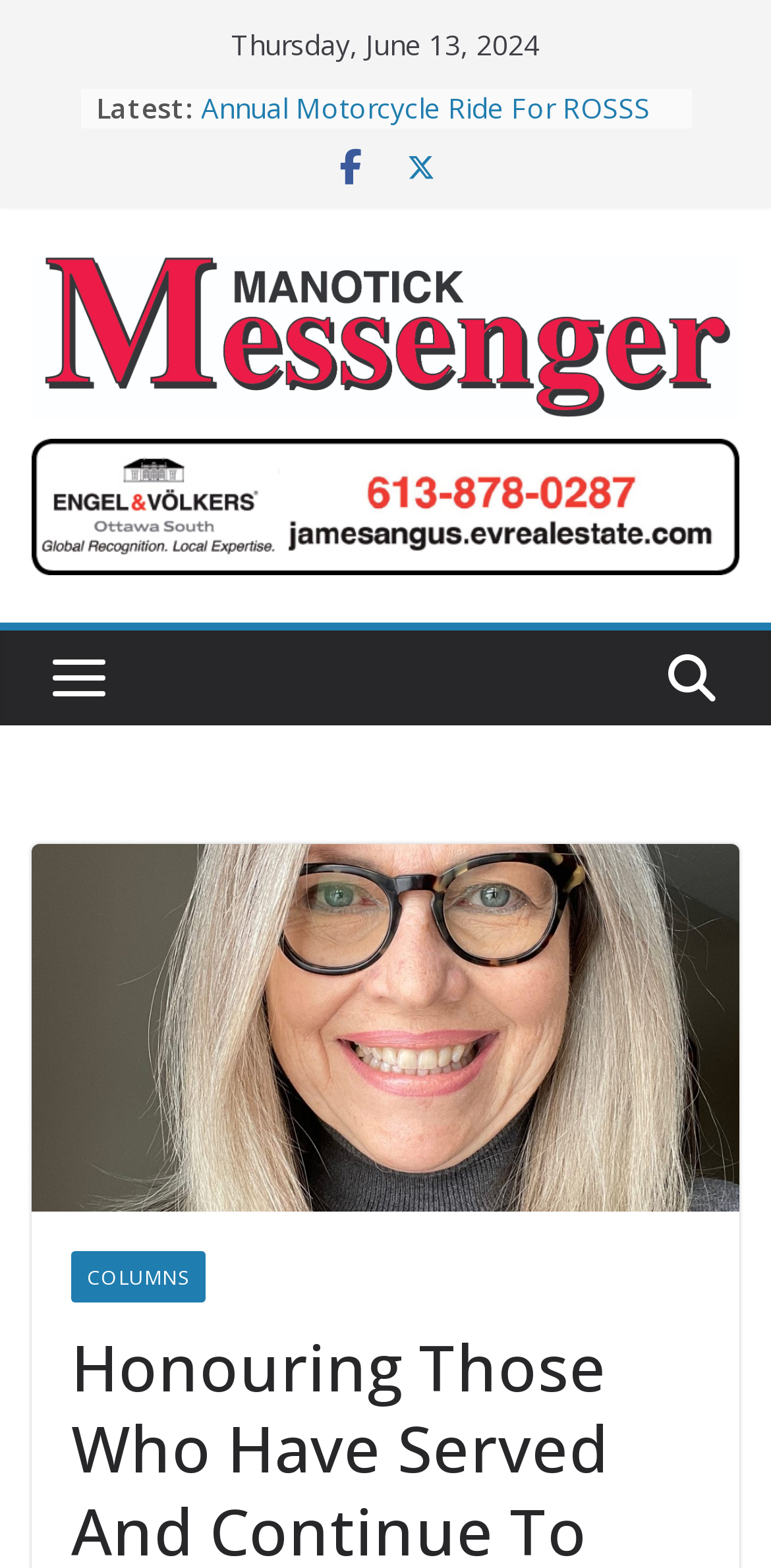Highlight the bounding box coordinates of the region I should click on to meet the following instruction: "Visit the Government of Ontario website".

[0.26, 0.054, 0.832, 0.104]